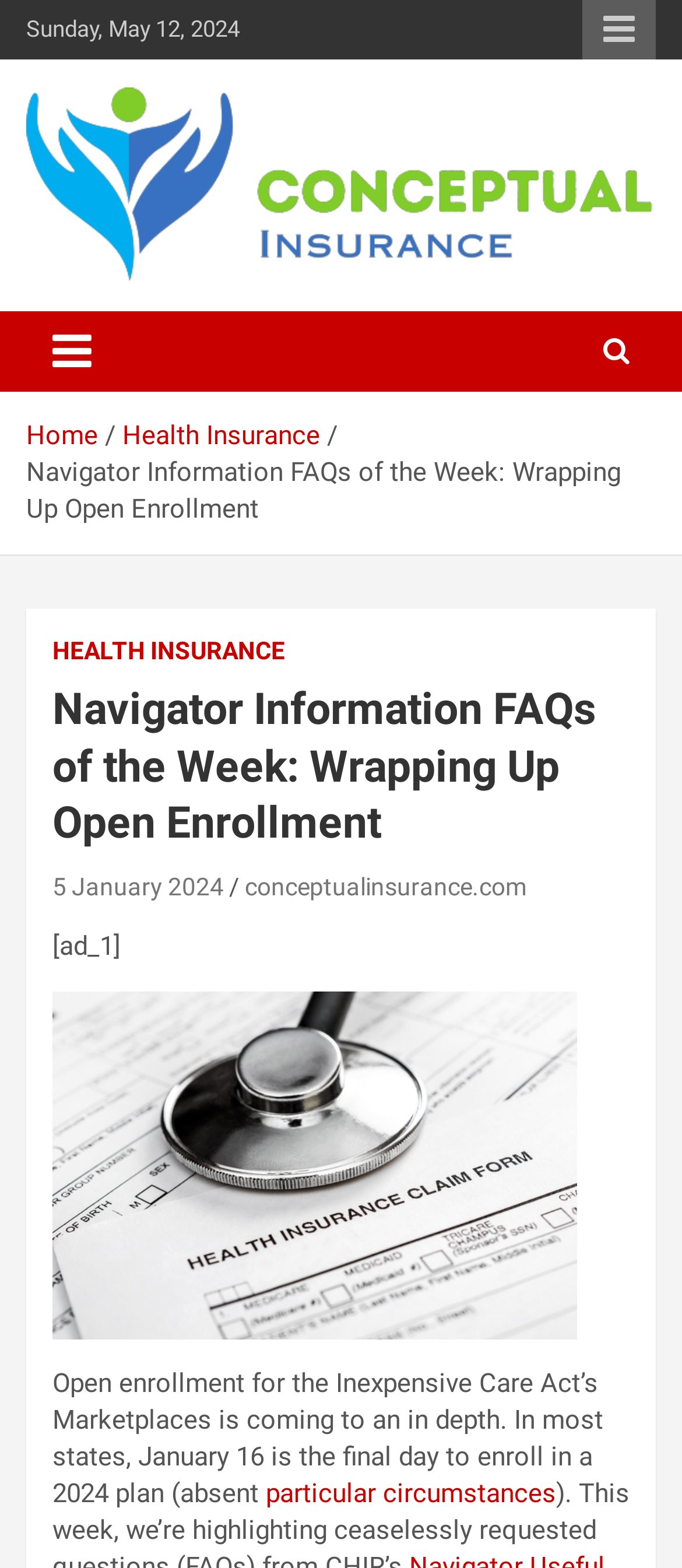Locate the bounding box coordinates of the element that should be clicked to fulfill the instruction: "Toggle navigation".

[0.038, 0.198, 0.172, 0.25]